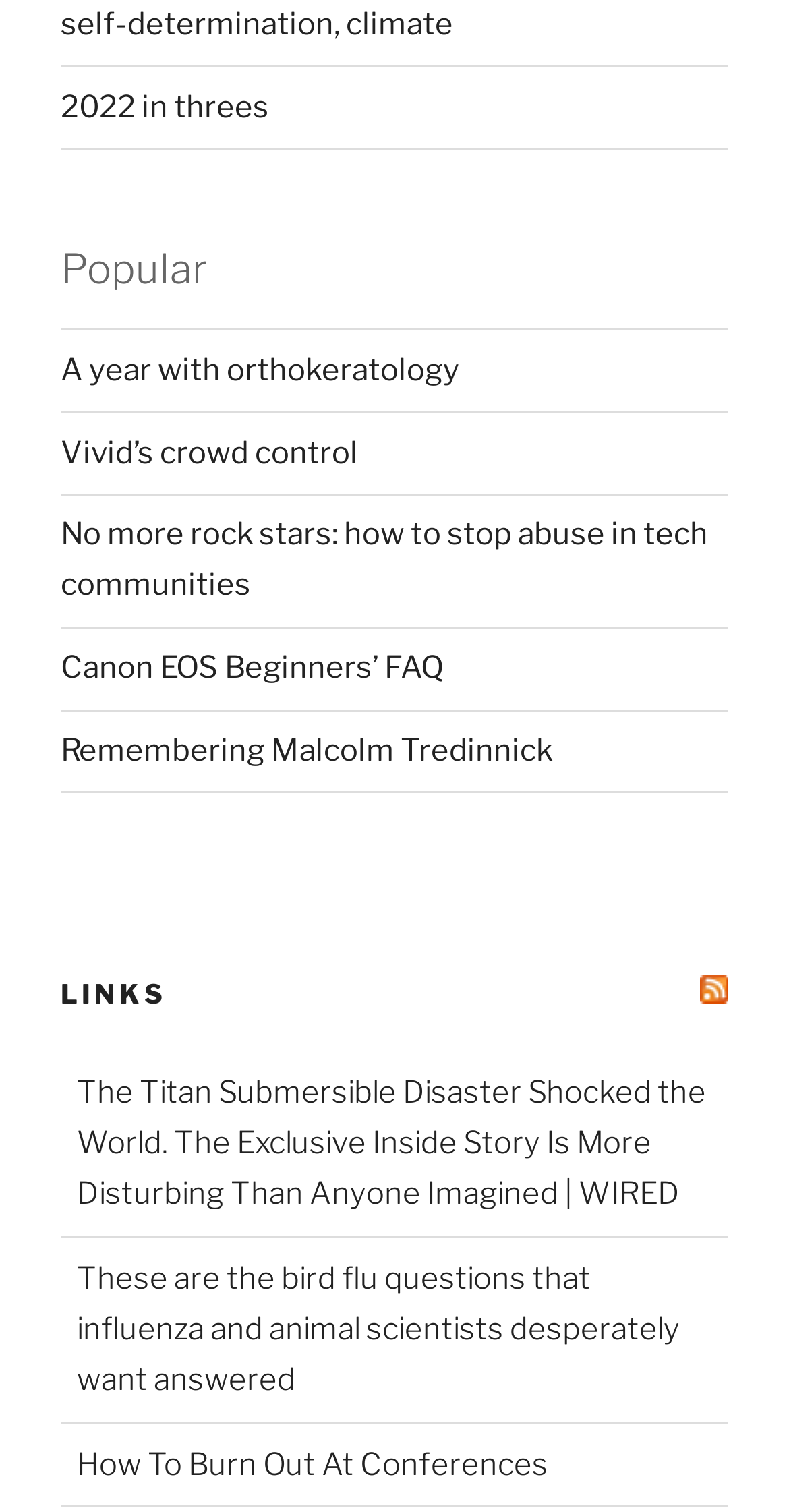Identify the bounding box for the UI element described as: "Links". Ensure the coordinates are four float numbers between 0 and 1, formatted as [left, top, right, bottom].

[0.077, 0.647, 0.212, 0.668]